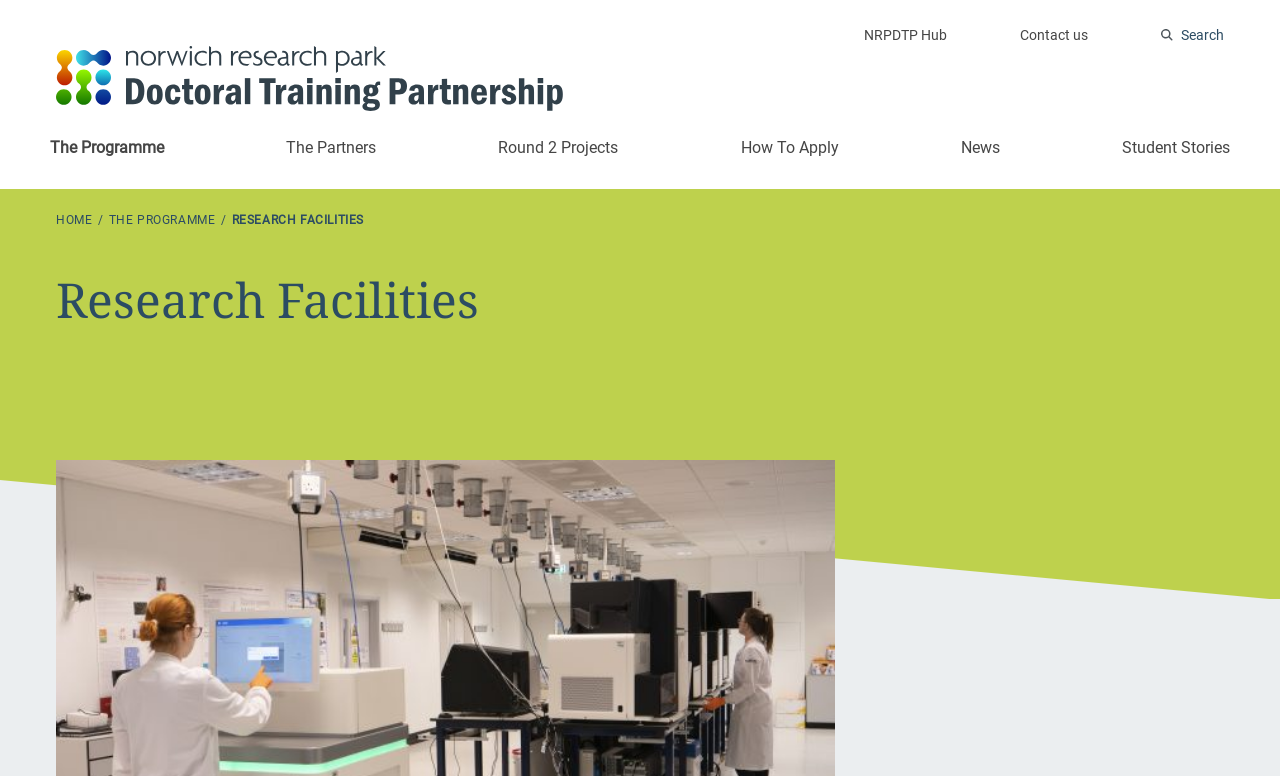Provide a thorough description of the webpage's content and layout.

The webpage is about the Research Facilities of the Norwich Research Park Doctoral Training Partnership. At the top, there are three links: "NRPDTP Hub", "Contact us", and a search button. Below these, there is a prominent link to "NRP Biosciences Doctoral Training Partnership" accompanied by an image. 

To the left of this link, there are five main navigation links: "The Programme", "The Partners", "Round 2 Projects", "How To Apply", and "News", followed by "Student Stories" at the far right. 

Below these navigation links, there is a large header section that spans the entire width of the page. Within this section, there are five links: "HOME", "THE PROGRAMME", and a static text "RESEARCH FACILITIES", which is also the title of a heading that spans most of the width of the page. 

At the bottom of the page, there is a large image that takes up the full width of the page.